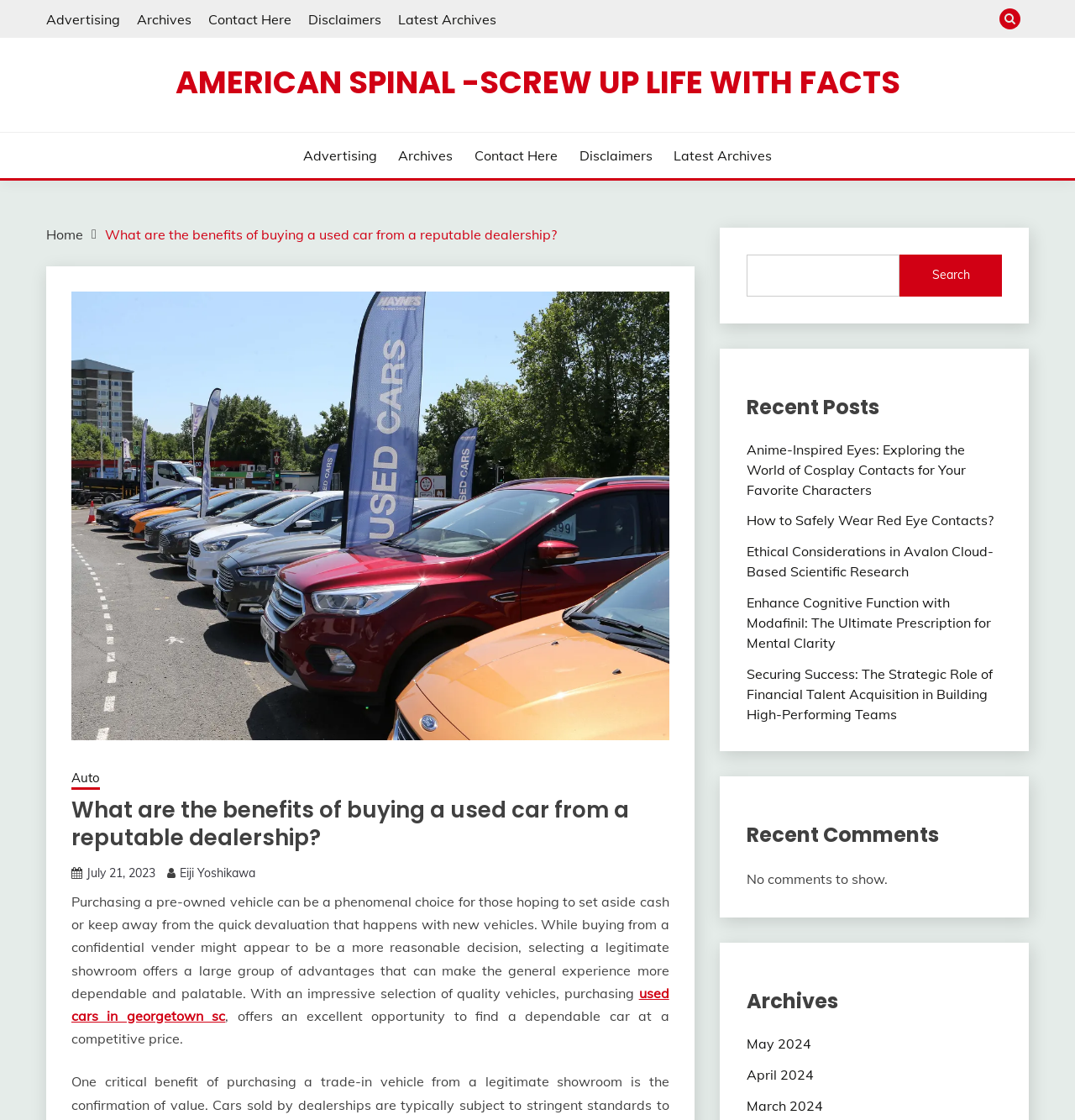Determine the bounding box coordinates for the element that should be clicked to follow this instruction: "View the latest posts". The coordinates should be given as four float numbers between 0 and 1, in the format [left, top, right, bottom].

[0.694, 0.35, 0.932, 0.377]